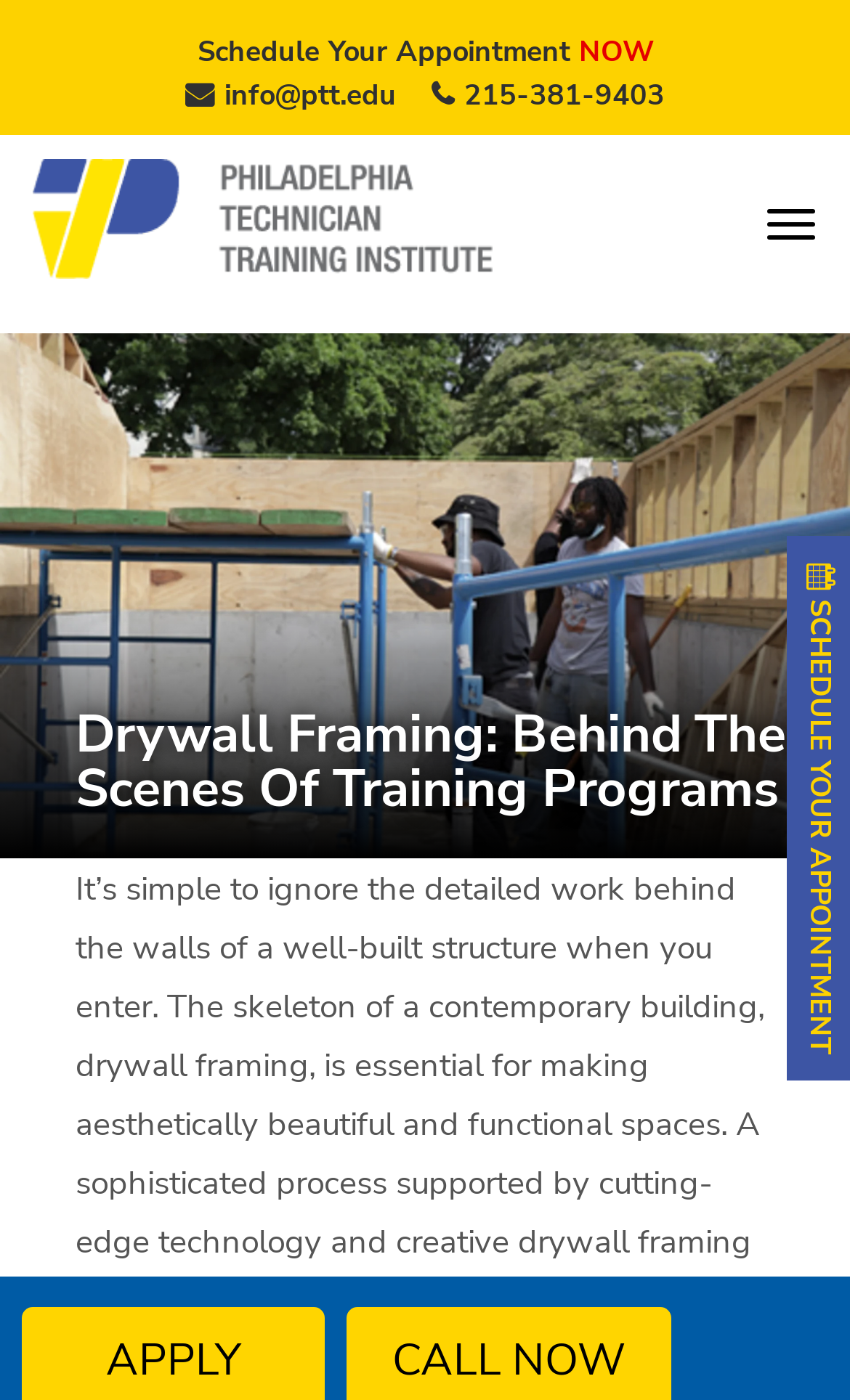What is the logo image located at?
Give a detailed and exhaustive answer to the question.

I determined the location of the logo image by looking at its bounding box coordinates [0.038, 0.114, 0.579, 0.199] which indicates it's located at the top left corner of the webpage.